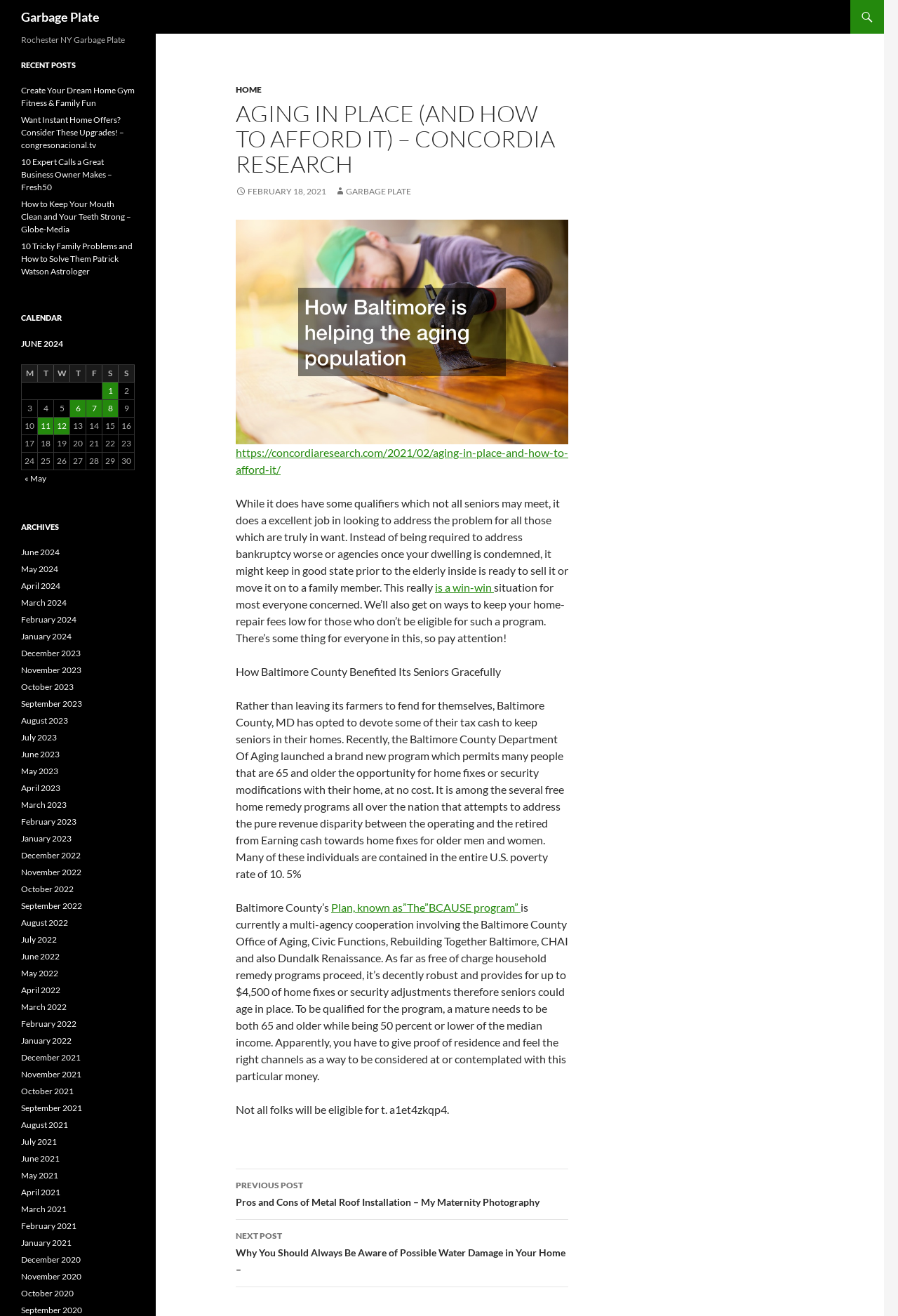Find the bounding box coordinates of the element to click in order to complete the given instruction: "Click on the 'Create Your Dream Home Gym Fitness & Family Fun' link."

[0.023, 0.065, 0.15, 0.082]